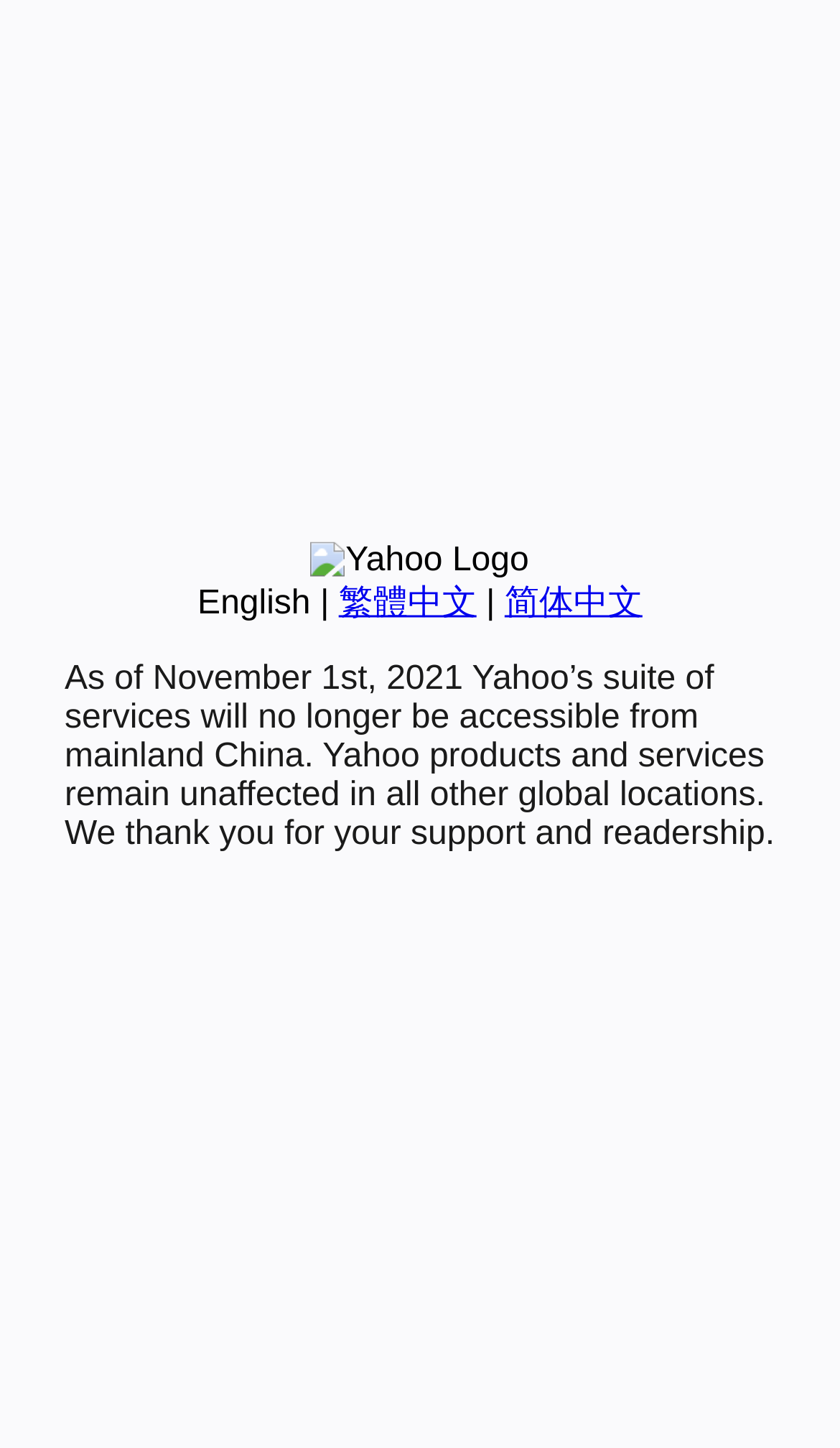Please find the bounding box coordinates in the format (top-left x, top-left y, bottom-right x, bottom-right y) for the given element description. Ensure the coordinates are floating point numbers between 0 and 1. Description: 繁體中文

[0.403, 0.404, 0.567, 0.429]